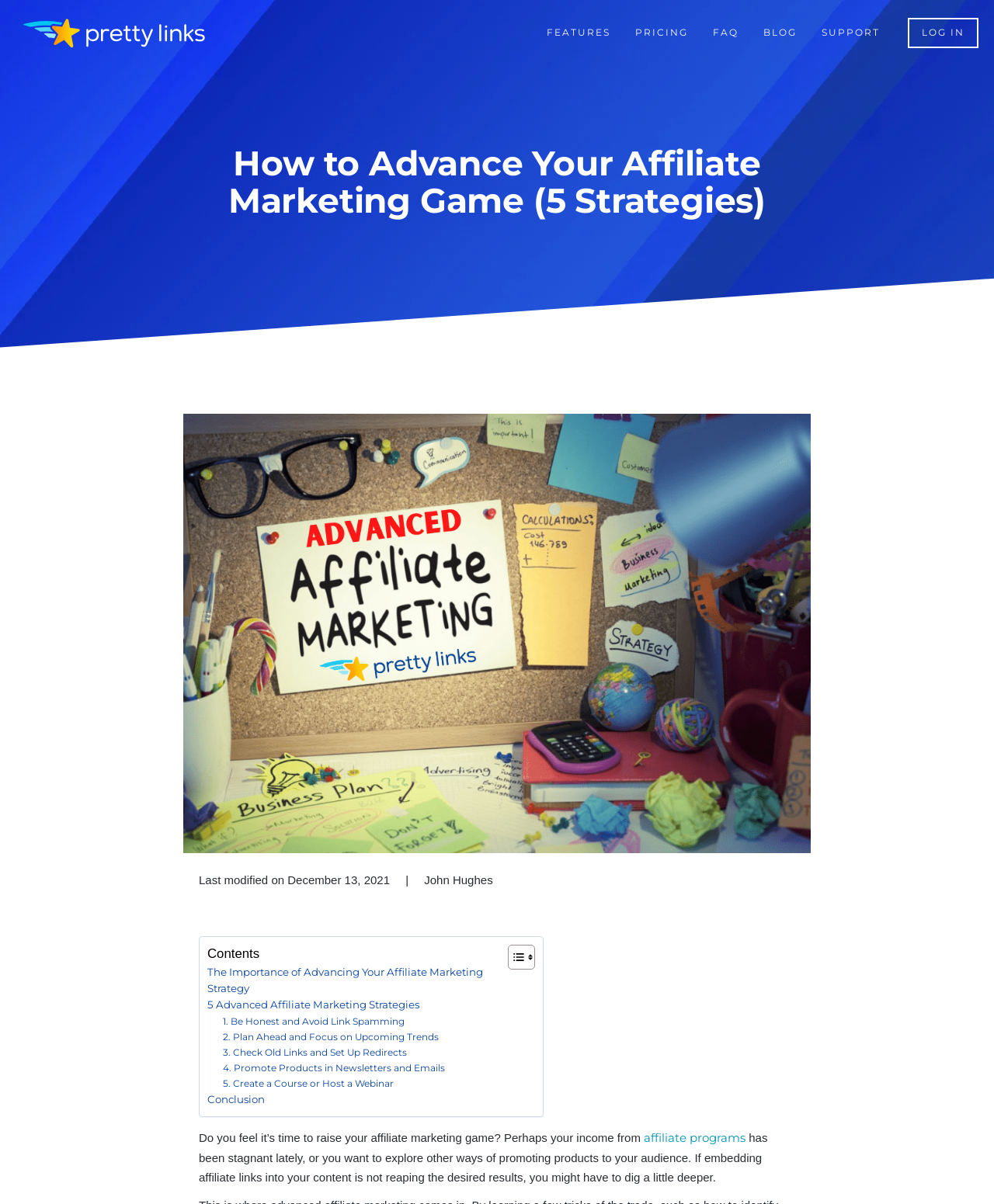Explain the webpage's layout and main content in detail.

This webpage is about advancing affiliate marketing strategies. At the top, there is a navigation menu with links to "FEATURES", "PRICING", "FAQ", "BLOG", "SUPPORT", and "LOG IN". Below the navigation menu, there is a header section with a title "How to Advance Your Affiliate Marketing Game (5 Strategies)" and an image related to advanced affiliate marketing.

On the left side of the page, there is a section with the article's metadata, including the last modified date, "December 13, 2021", and the author's name, "John Hughes". To the right of the metadata section, there is a table of contents with links to different sections of the article, including "The Importance of Advancing Your Affiliate Marketing Strategy", "5 Advanced Affiliate Marketing Strategies", and "Conclusion".

The main content of the article is divided into sections, each with a heading and a brief description. The sections are listed in a vertical column, with the first section starting from the top-left of the content area. The sections are numbered from 1 to 5, and each section has a link to a more detailed description of the strategy. The strategies discussed in the article include being honest and avoiding link spamming, planning ahead and focusing on upcoming trends, checking old links and setting up redirects, promoting products in newsletters and emails, and creating a course or hosting a webinar.

Throughout the article, there are several images and links to affiliate programs. The text is well-structured and easy to follow, with clear headings and concise descriptions. Overall, the webpage provides a comprehensive guide to advancing affiliate marketing strategies, with practical tips and advice for readers.